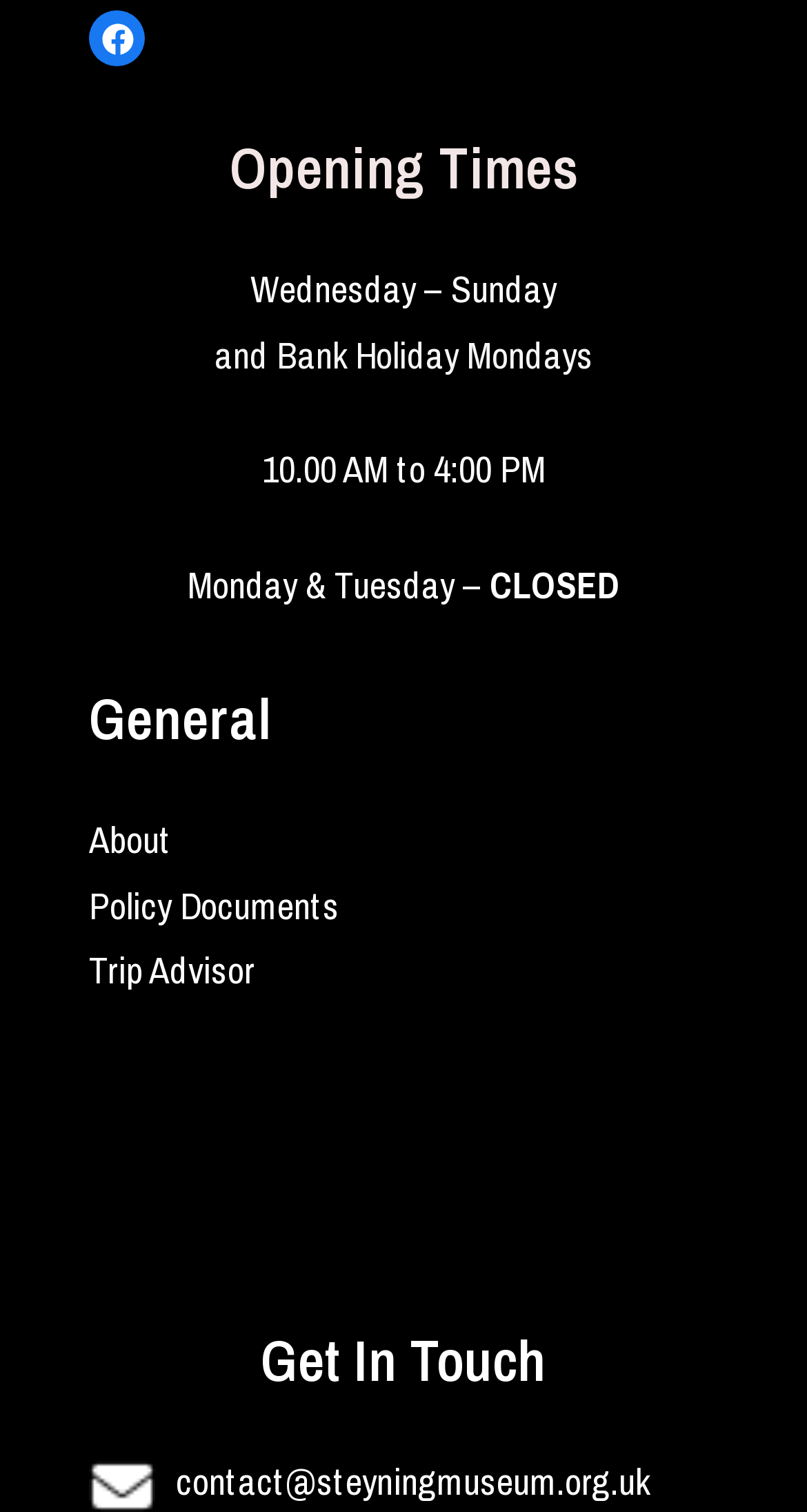What are the museum's hours of operation?
Refer to the screenshot and respond with a concise word or phrase.

10:00 AM to 4:00 PM